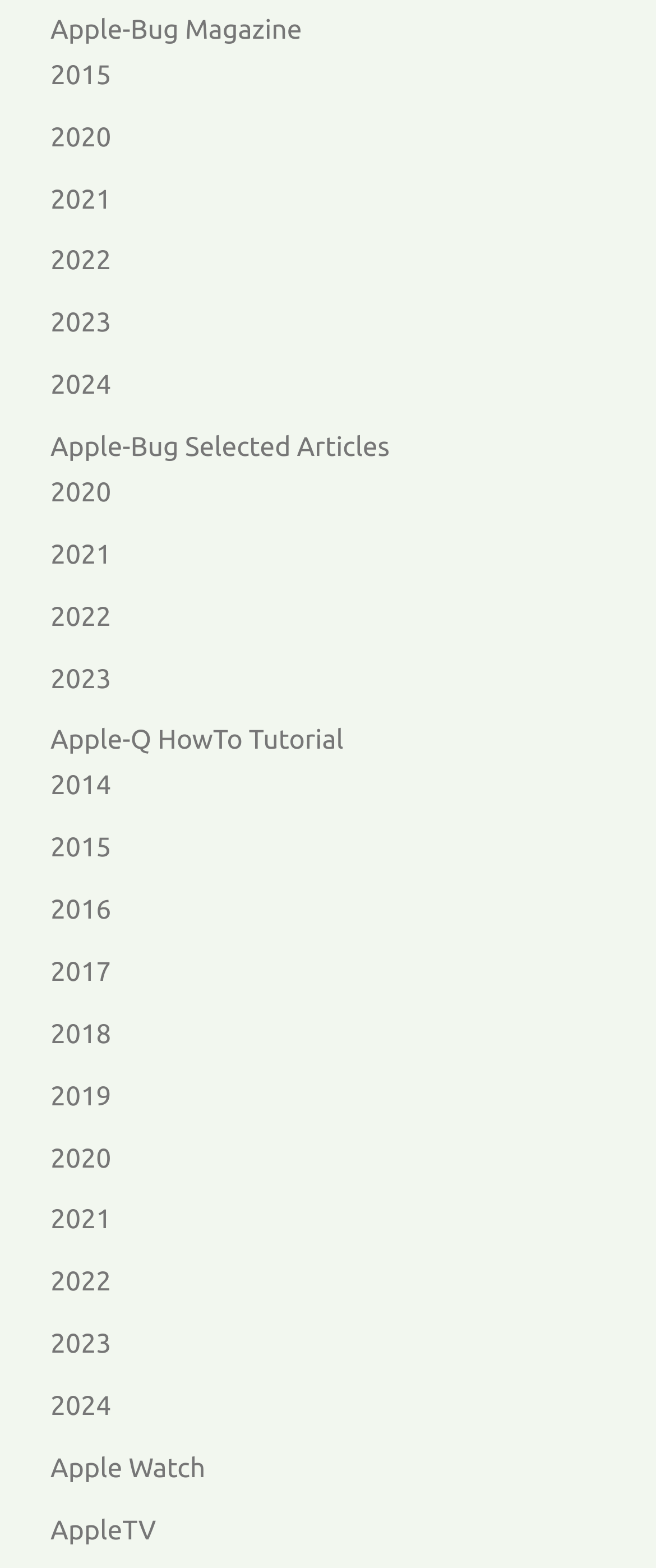Please provide a one-word or phrase answer to the question: 
How many links are related to Apple Watch?

1